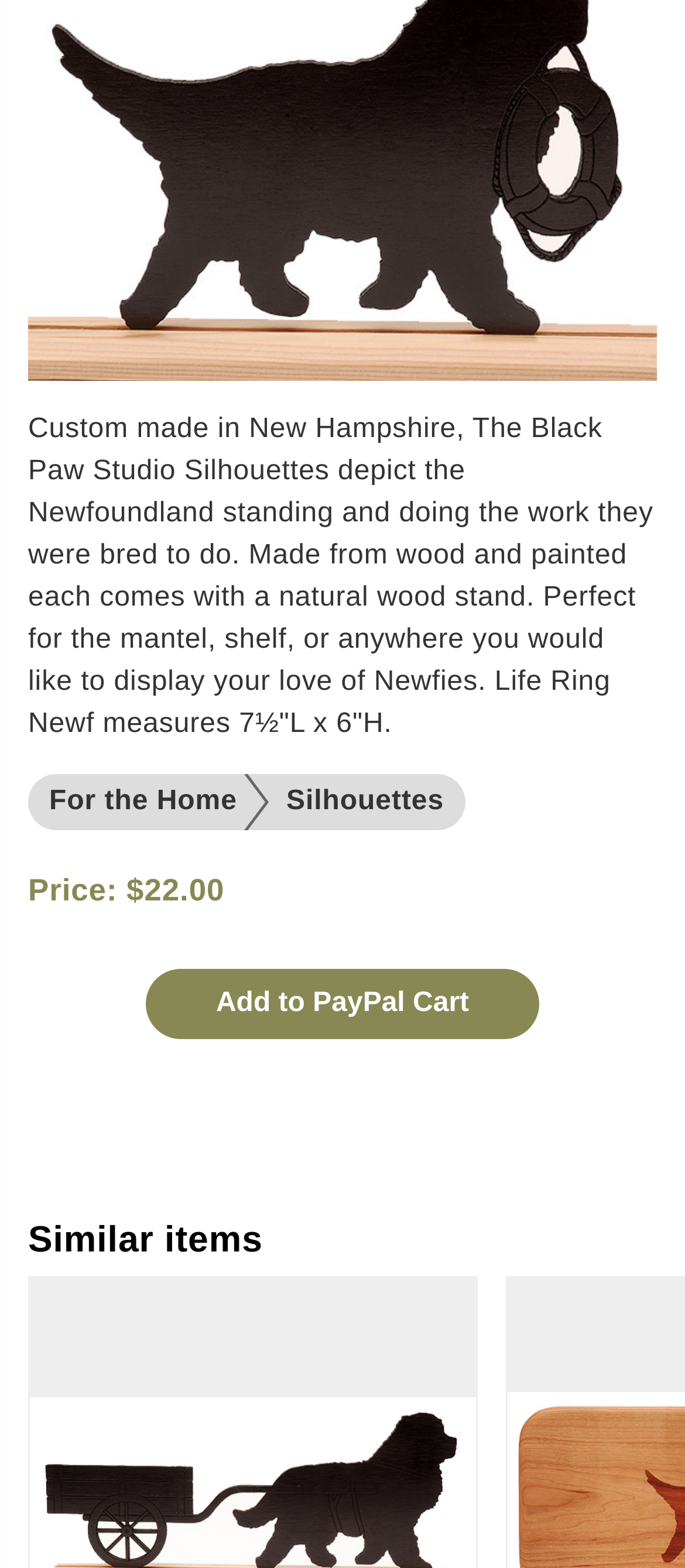Given the description of the UI element: "For the Home", predict the bounding box coordinates in the form of [left, top, right, bottom], with each value being a float between 0 and 1.

[0.041, 0.493, 0.356, 0.529]